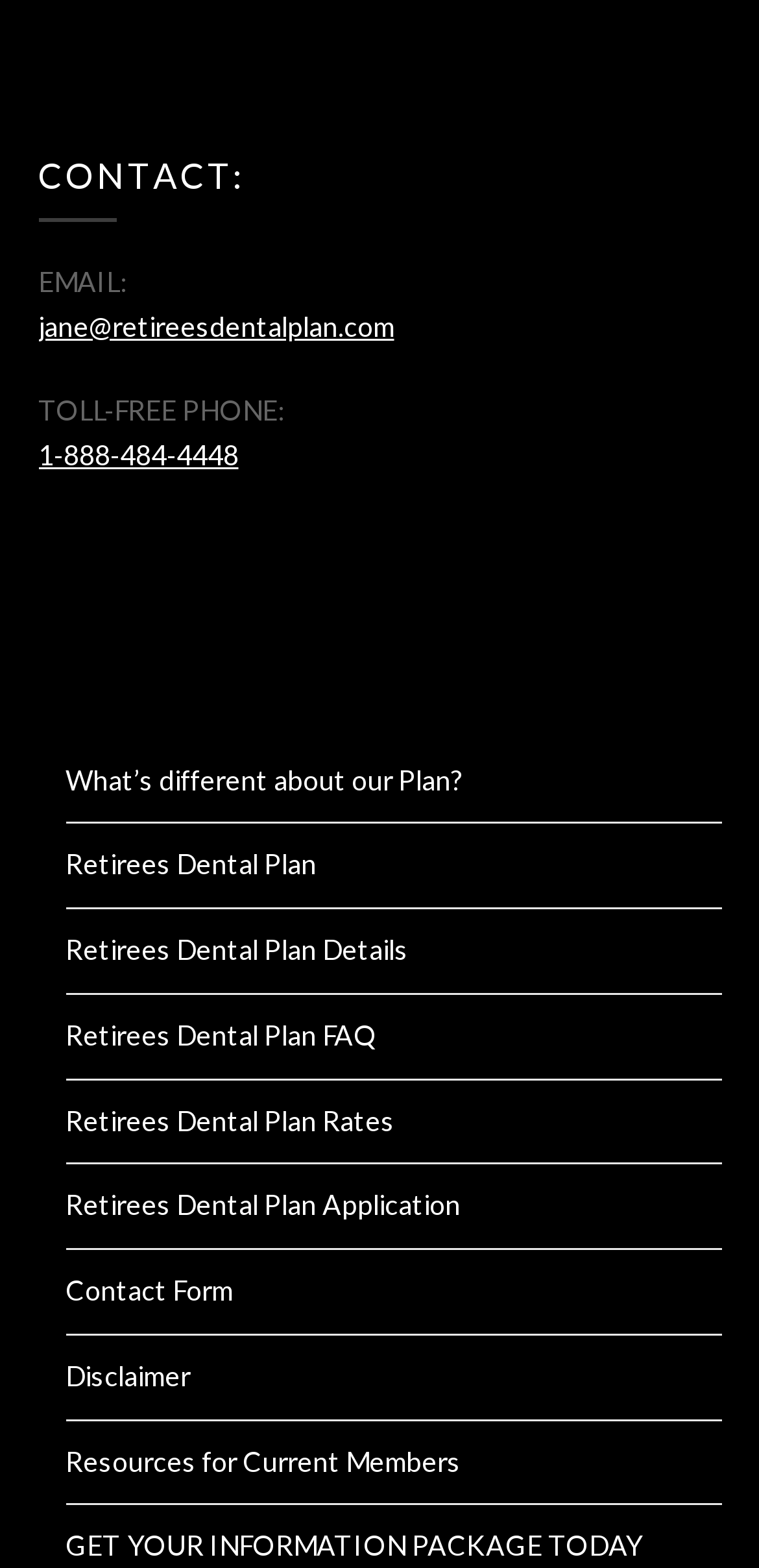What is the toll-free phone number?
Please give a detailed and elaborate explanation in response to the question.

I found the toll-free phone number by looking at the 'TOLL-FREE PHONE:' label and the corresponding link element next to it, which contains the phone number '1-888-484-4448'.